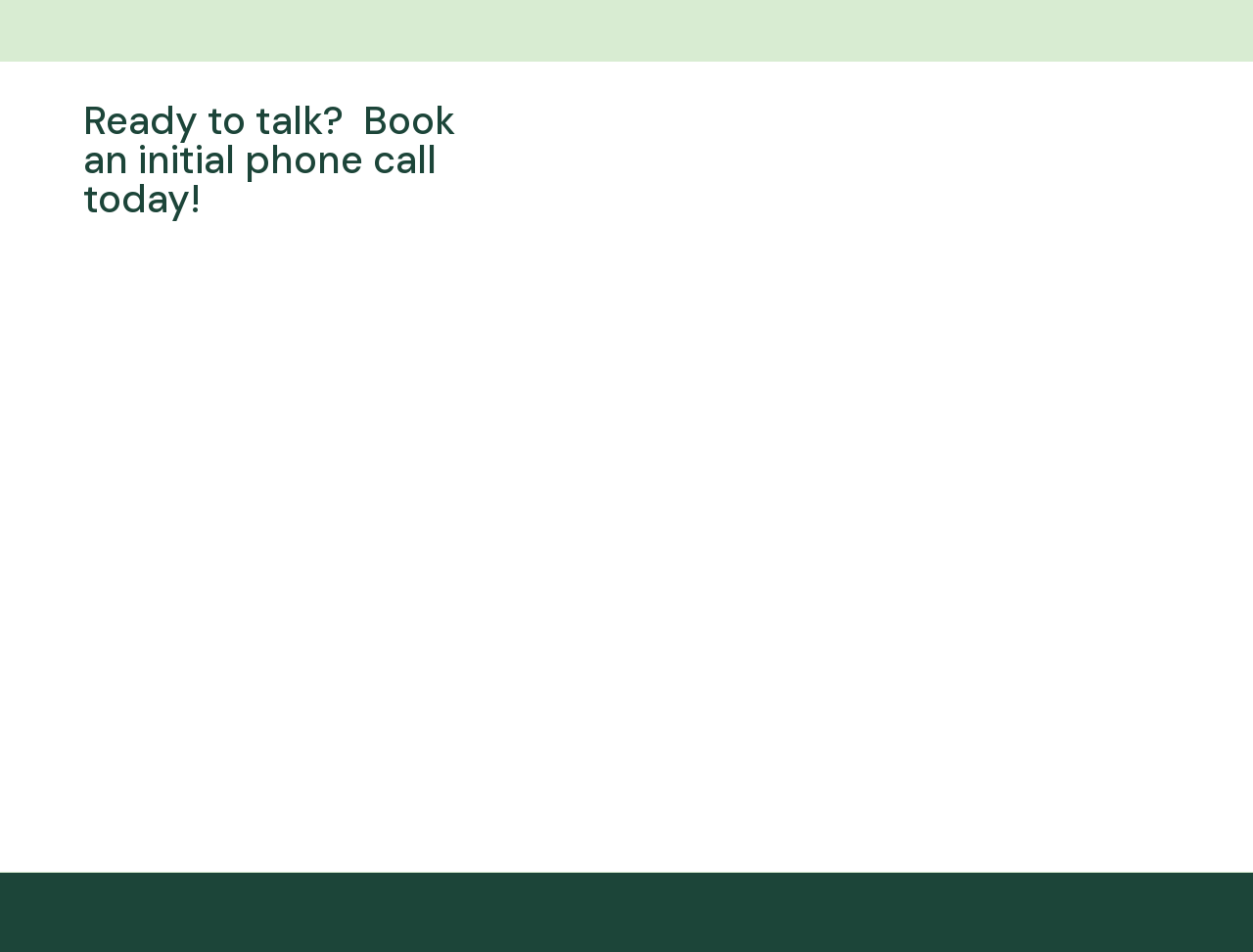Determine the bounding box coordinates of the clickable element necessary to fulfill the instruction: "Check Website Carbon". Provide the coordinates as four float numbers within the 0 to 1 range, i.e., [left, top, right, bottom].

None